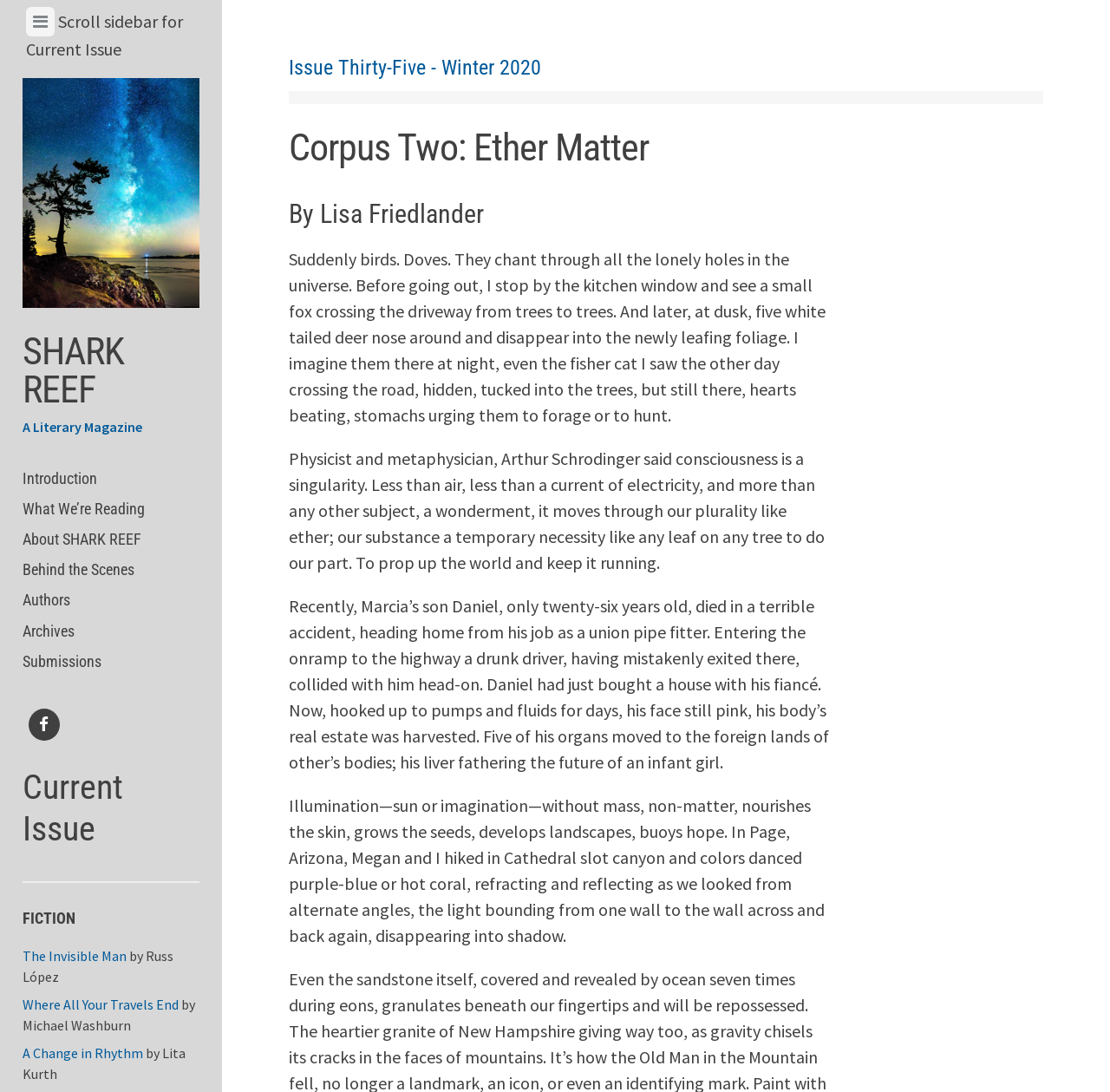What is the name of the literary magazine?
Using the screenshot, give a one-word or short phrase answer.

SHARK REEF